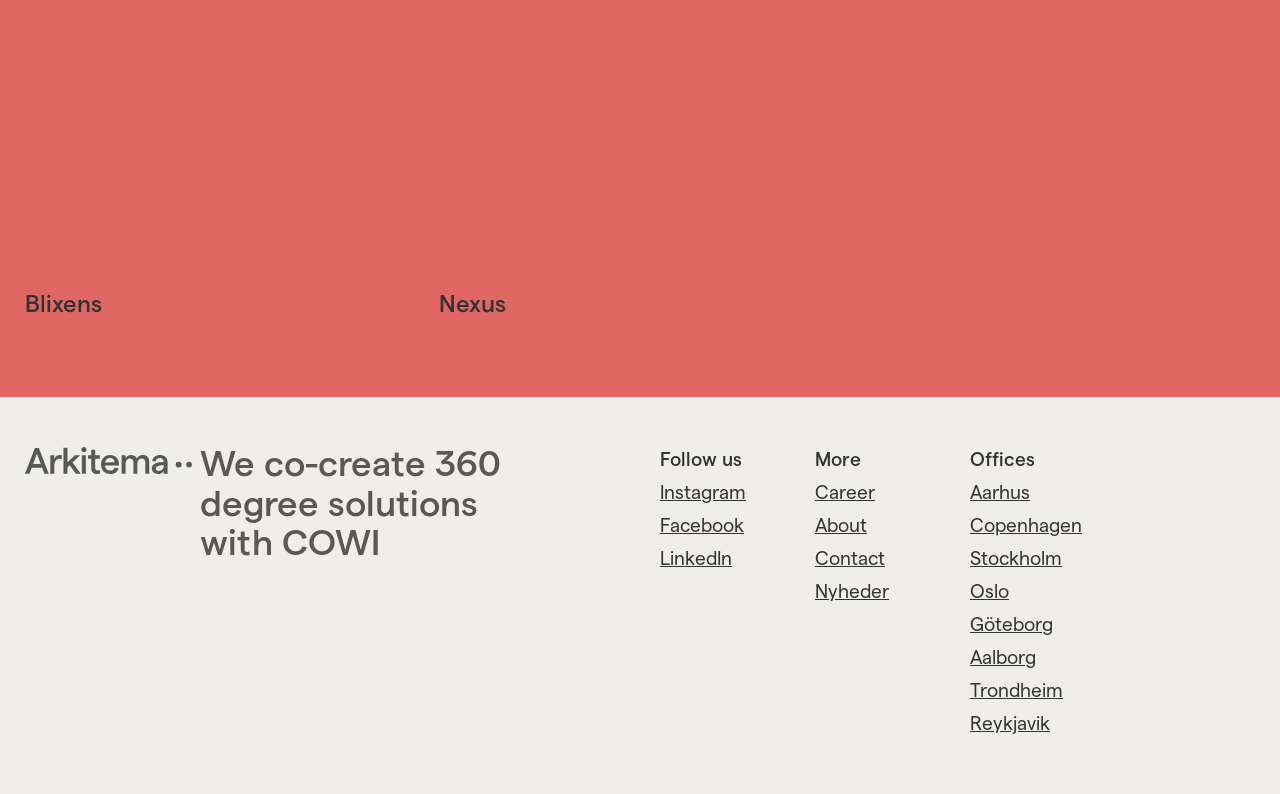How many offices does the company have?
Answer briefly with a single word or phrase based on the image.

9